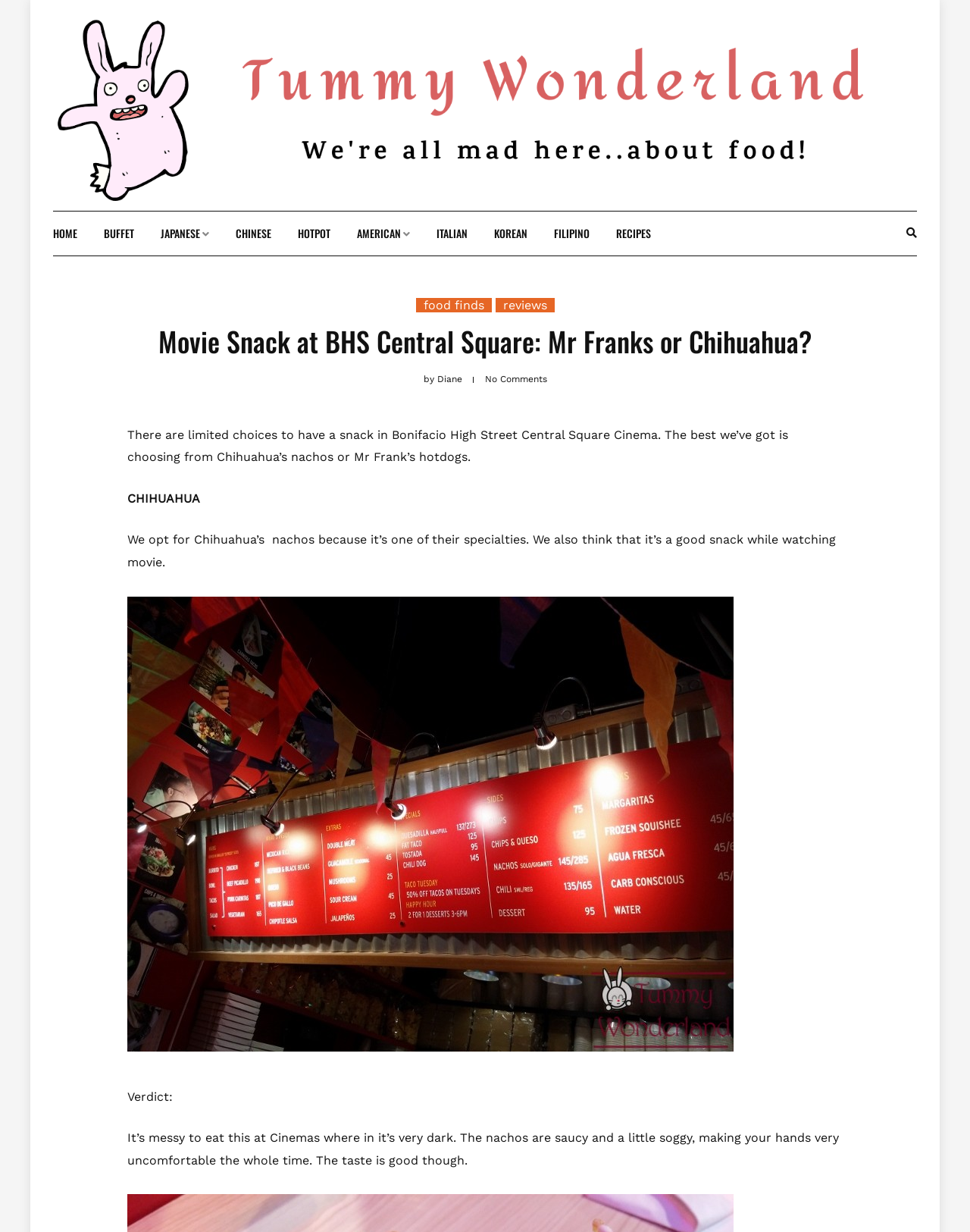What is the author's name? Refer to the image and provide a one-word or short phrase answer.

Diane